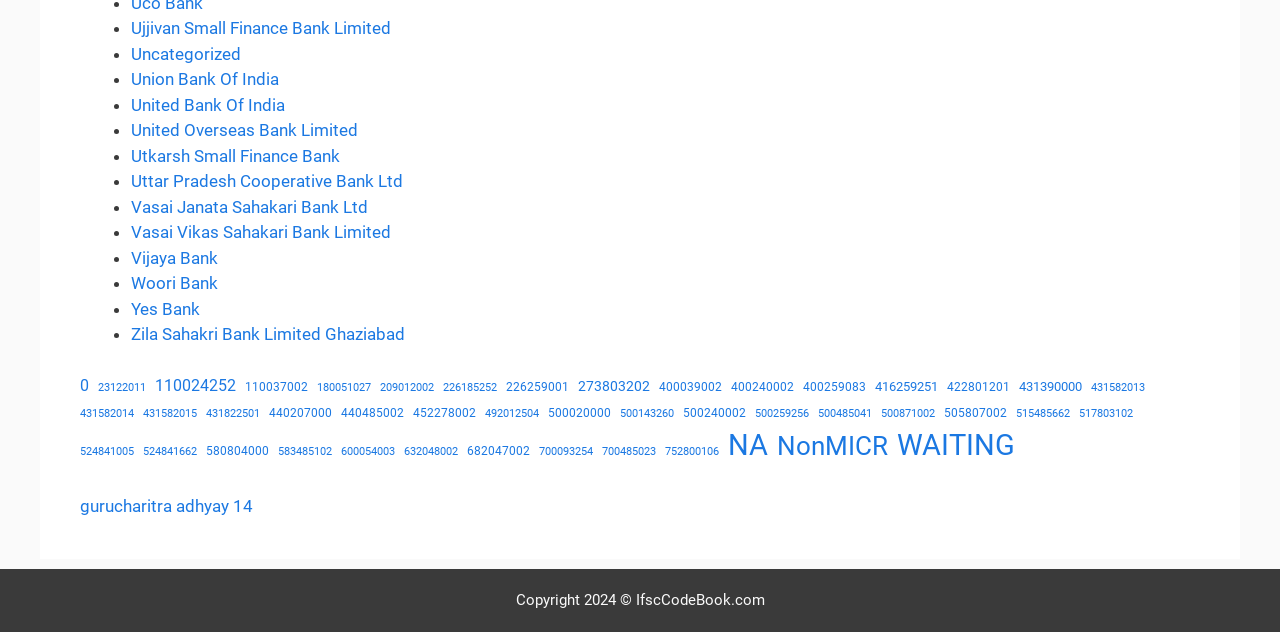Specify the bounding box coordinates of the element's region that should be clicked to achieve the following instruction: "Read gurucharitra adhyay 14". The bounding box coordinates consist of four float numbers between 0 and 1, in the format [left, top, right, bottom].

[0.062, 0.784, 0.198, 0.816]